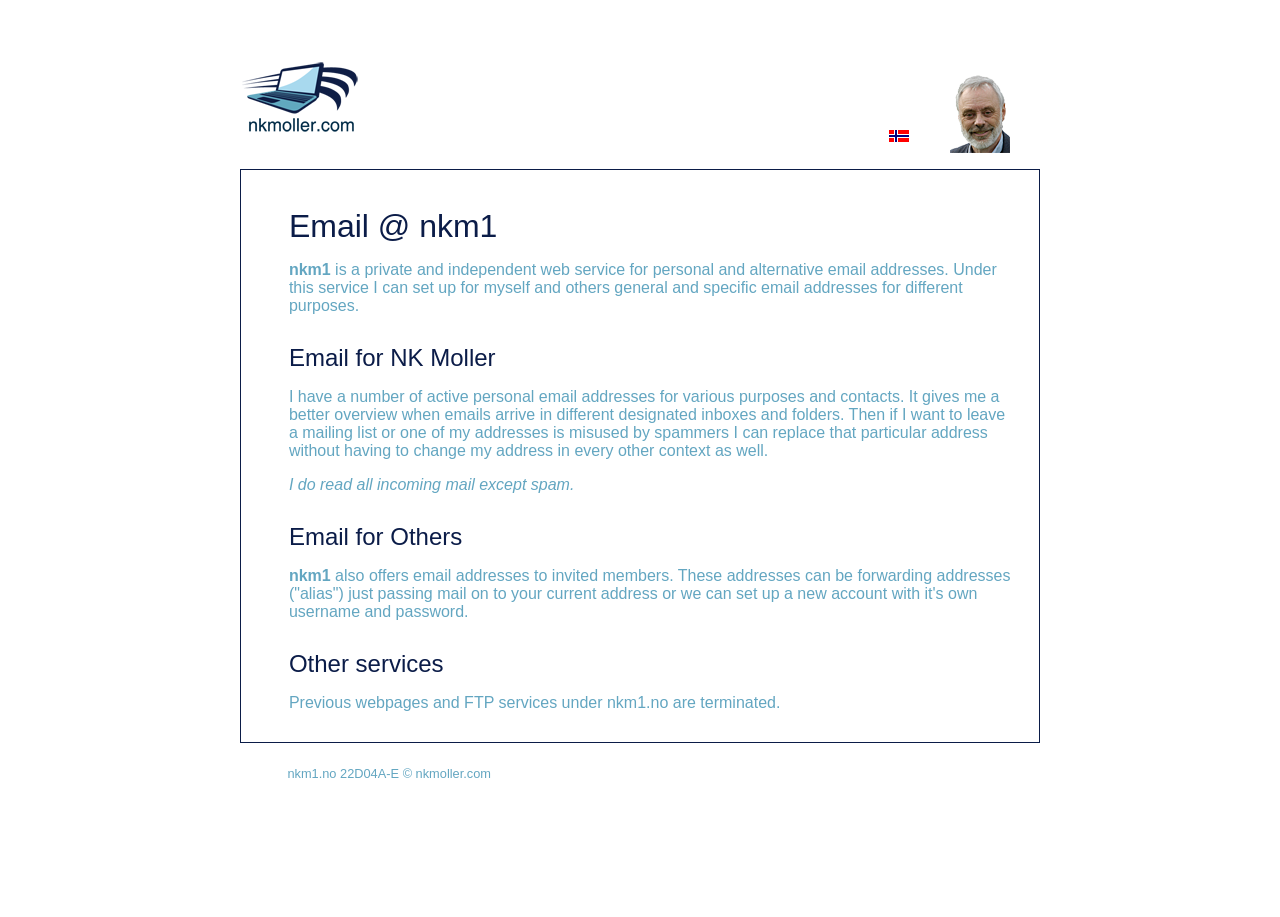Answer the question using only one word or a concise phrase: Who is the owner of the email service?

NK Moller